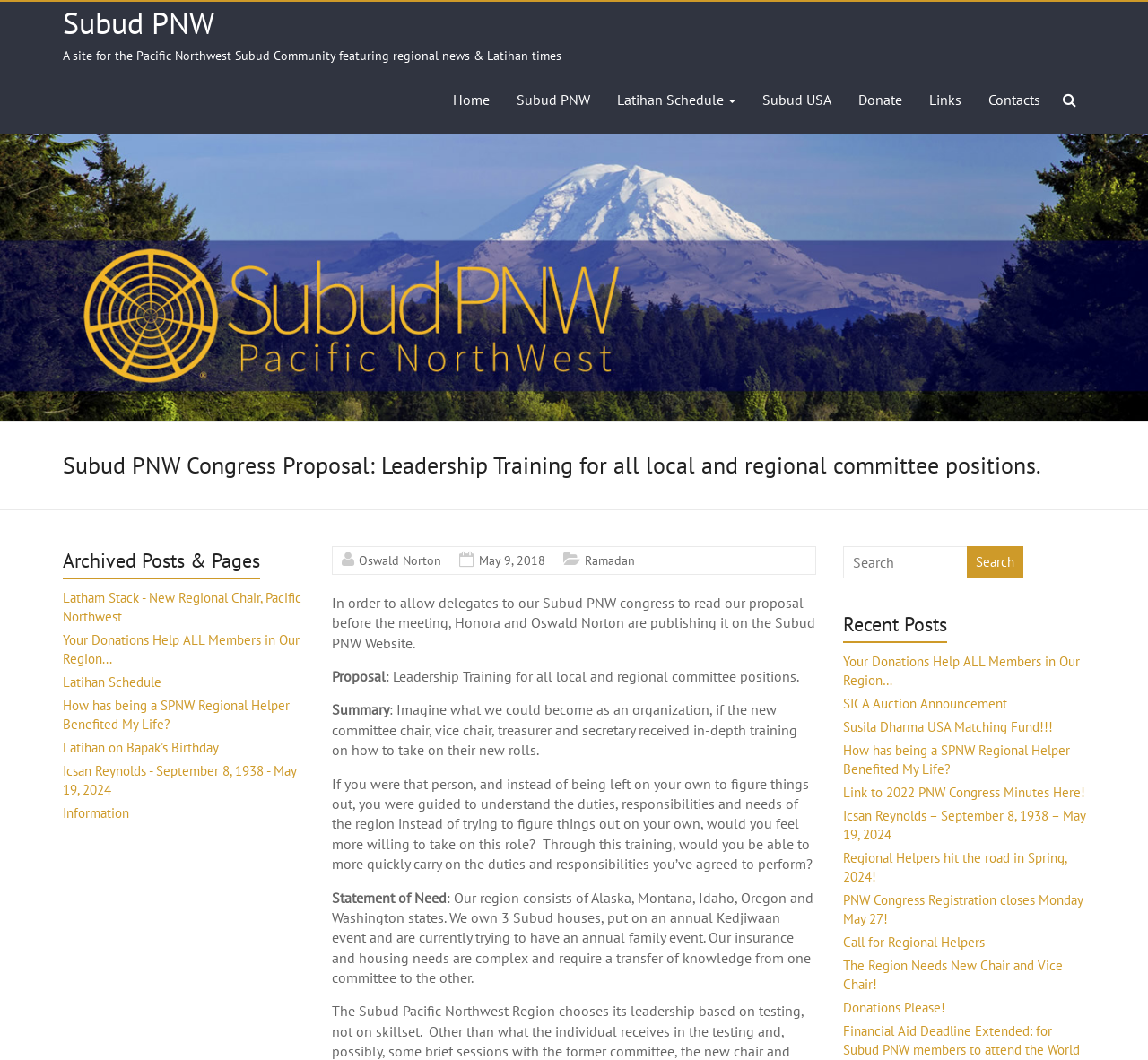Highlight the bounding box coordinates of the element you need to click to perform the following instruction: "Check the 'Recent Posts'."

[0.734, 0.575, 0.945, 0.615]